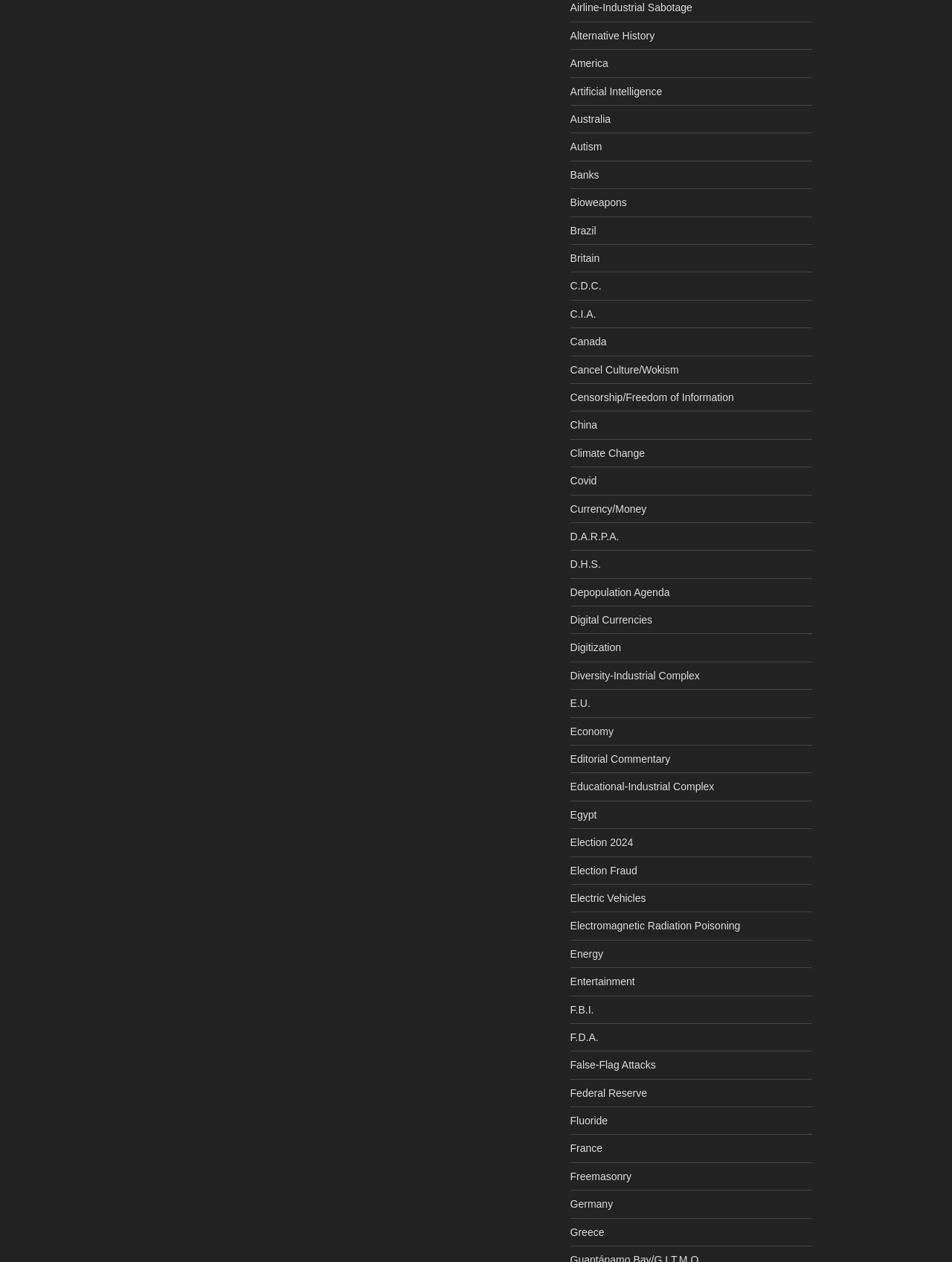Use a single word or phrase to answer the question: 
What is the topic of the link at the top left?

Airline-Industrial Sabotage